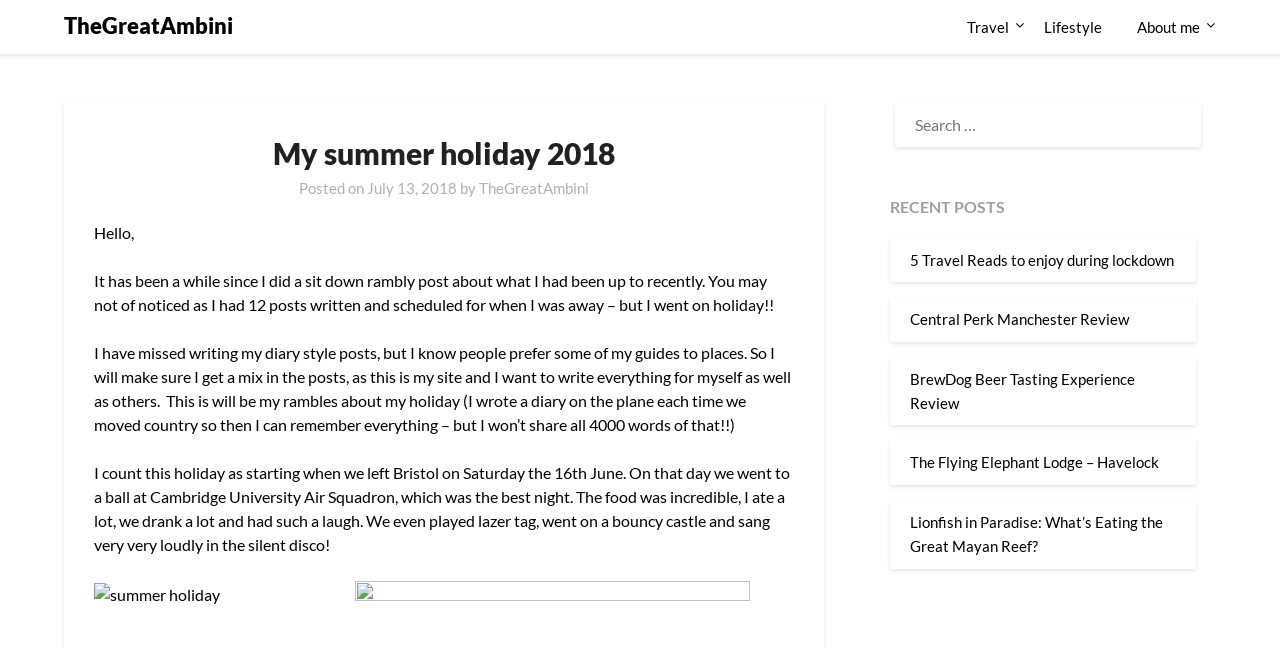Find the bounding box coordinates of the element I should click to carry out the following instruction: "Sort messages by date".

None